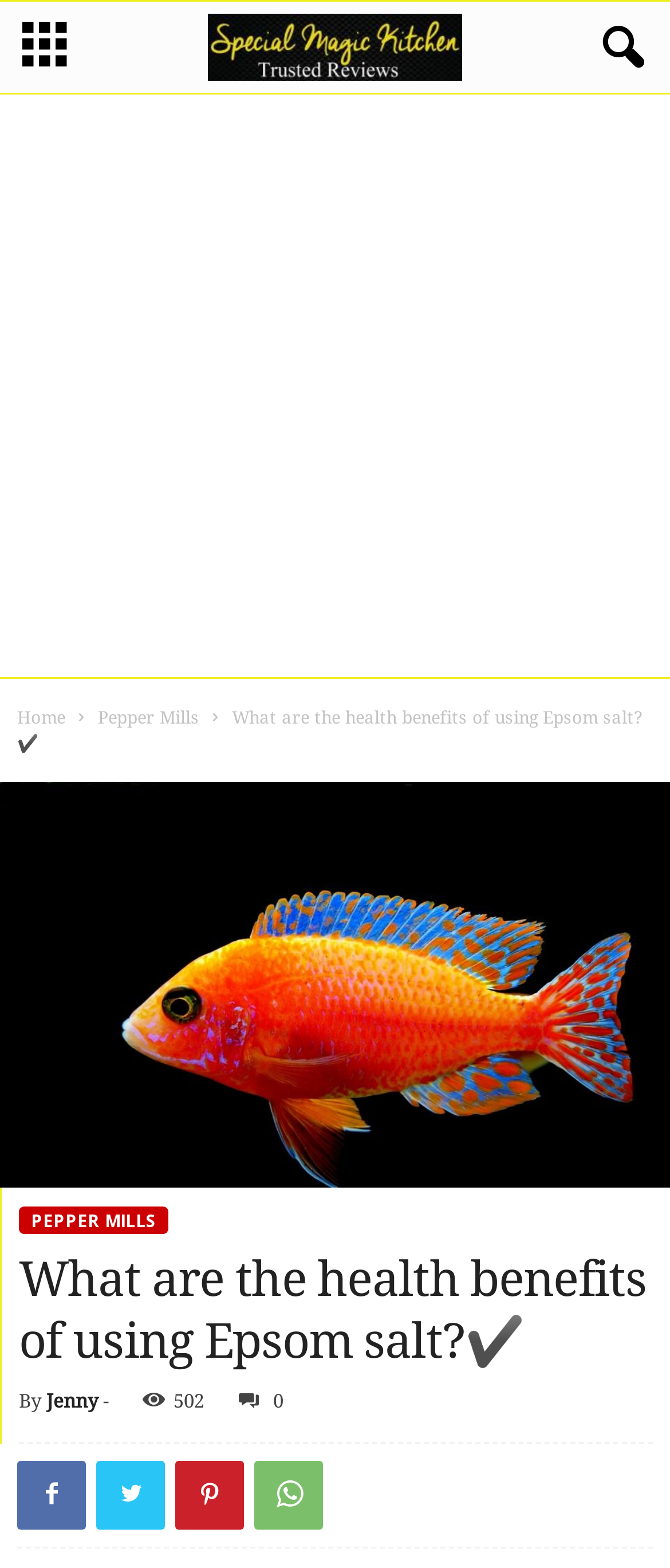Determine the bounding box coordinates of the clickable element necessary to fulfill the instruction: "click the search icon". Provide the coordinates as four float numbers within the 0 to 1 range, i.e., [left, top, right, bottom].

[0.864, 0.006, 0.977, 0.054]